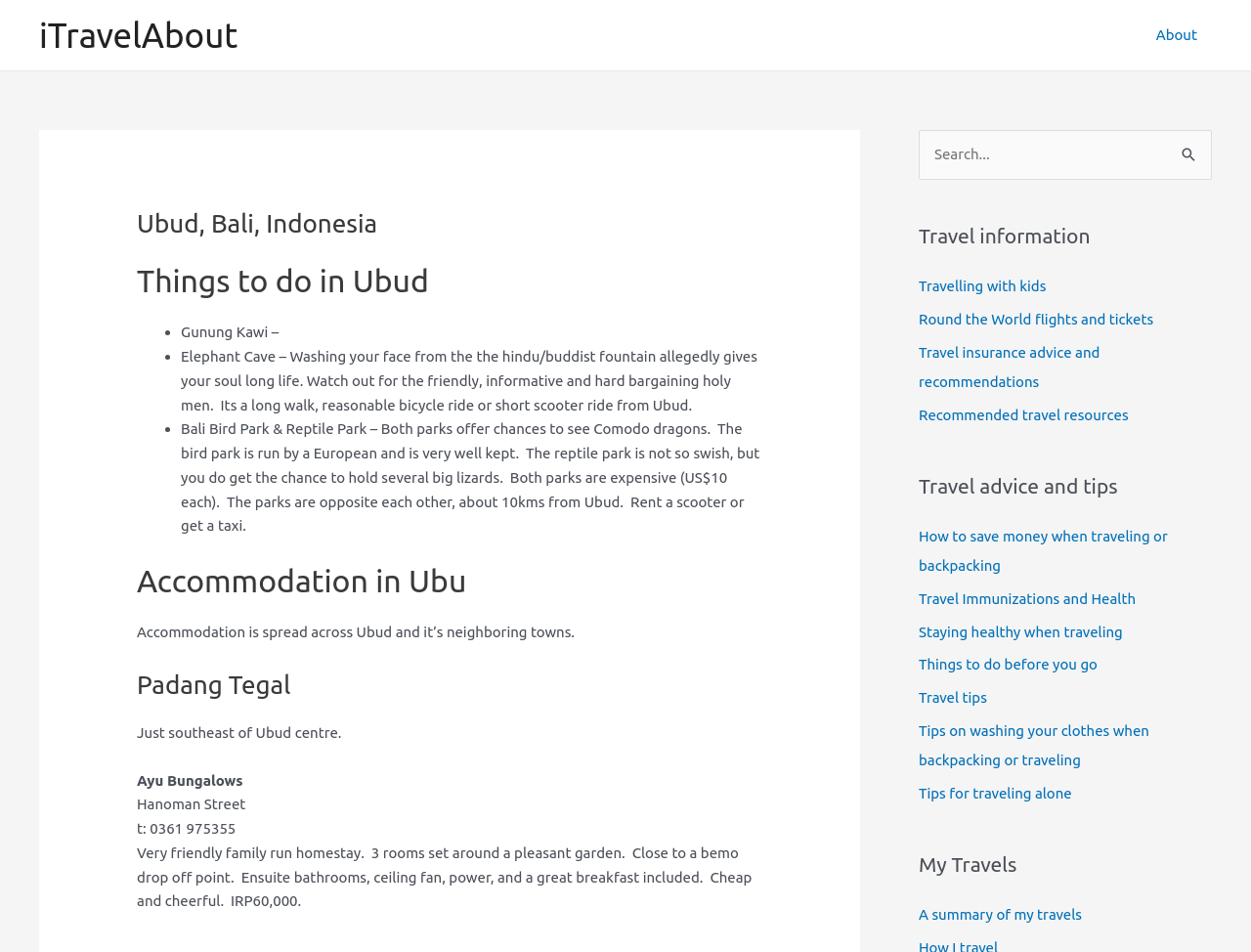Using the element description About, predict the bounding box coordinates for the UI element. Provide the coordinates in (top-left x, top-left y, bottom-right x, bottom-right y) format with values ranging from 0 to 1.

[0.912, 0.001, 0.969, 0.073]